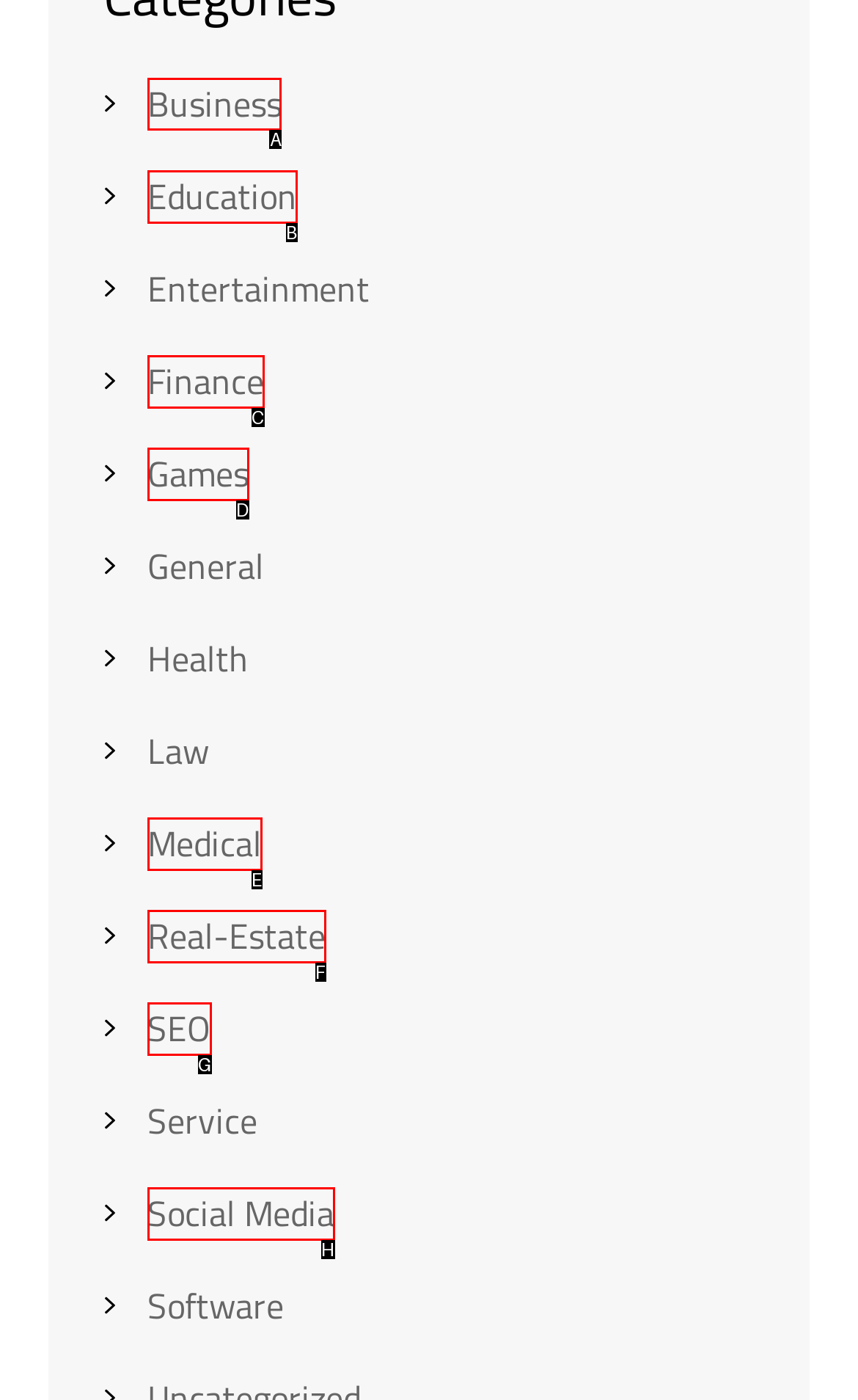Identify the HTML element you need to click to achieve the task: Click on Business. Respond with the corresponding letter of the option.

A